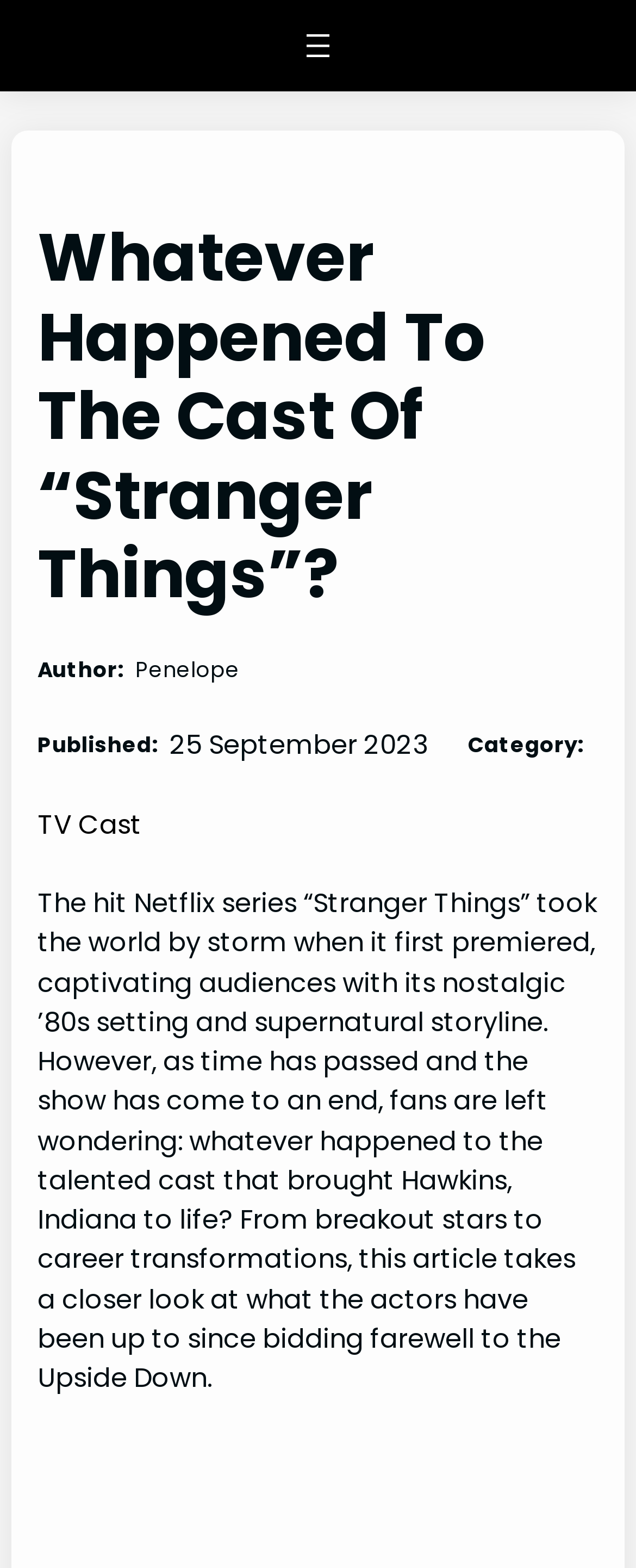Based on the element description, predict the bounding box coordinates (top-left x, top-left y, bottom-right x, bottom-right y) for the UI element in the screenshot: TV Cast

[0.059, 0.514, 0.223, 0.538]